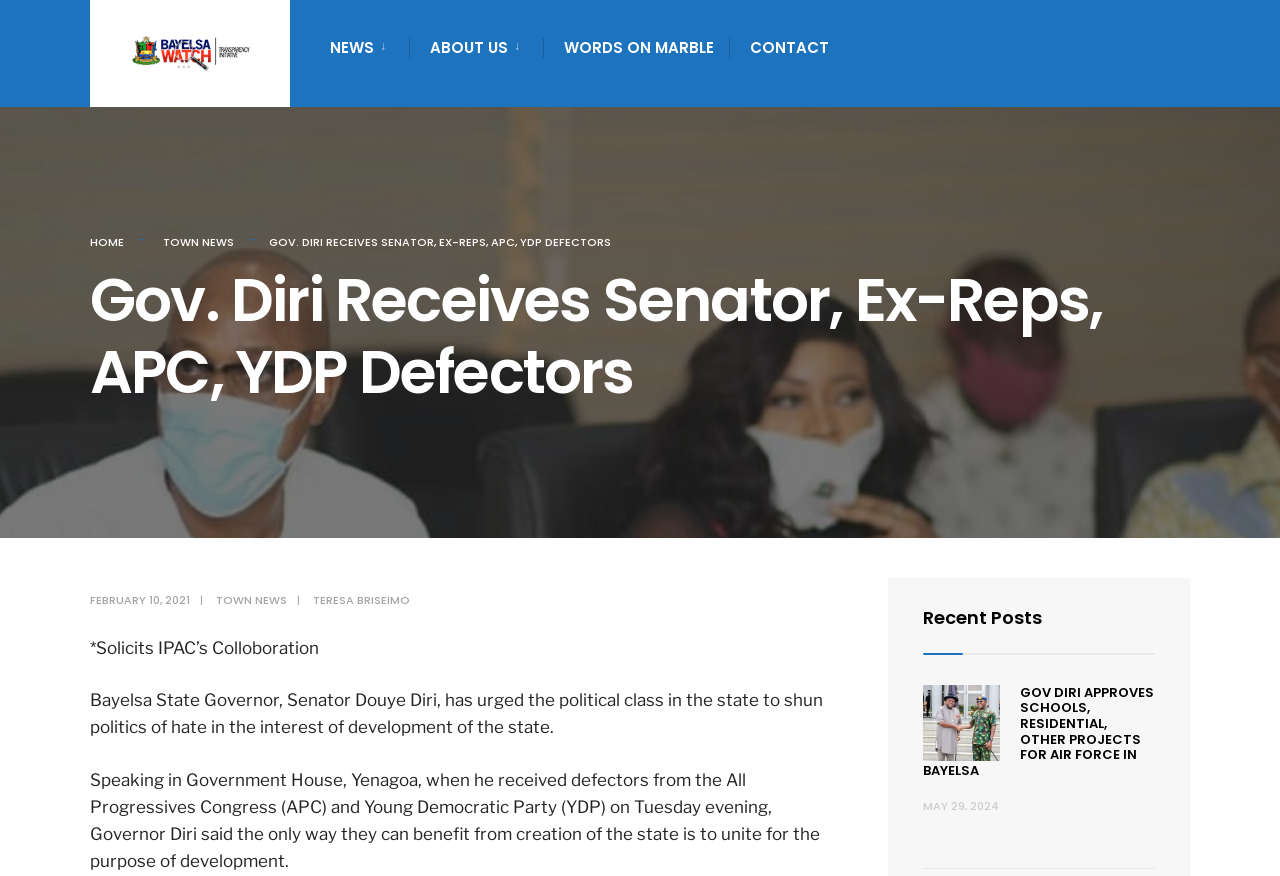Refer to the image and provide an in-depth answer to the question: 
What is the name of the website?

I found the answer by looking at the top-left corner of the webpage, where the website's logo and name 'BayelsaWatch' are displayed.